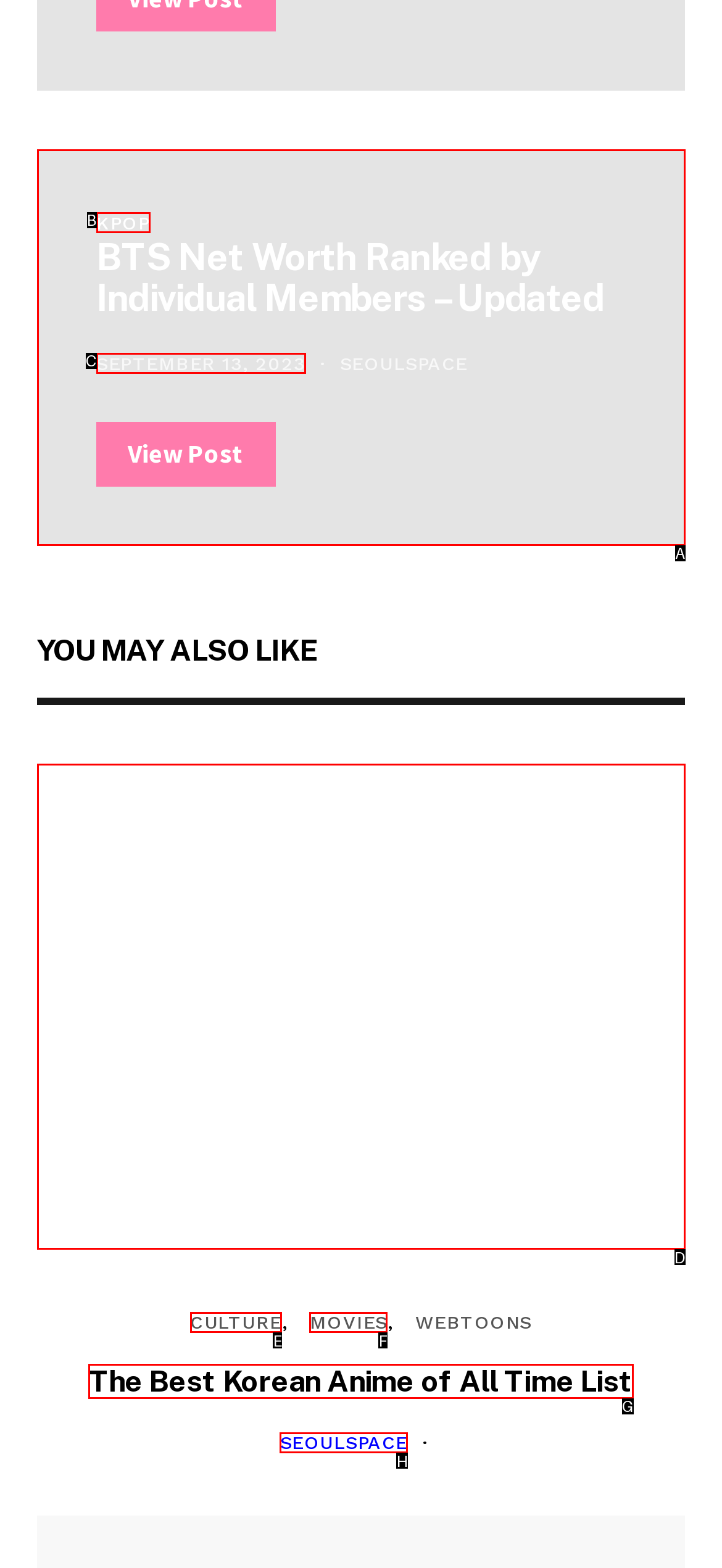From the options shown in the screenshot, tell me which lettered element I need to click to complete the task: Read about the best Korean anime of all time.

G